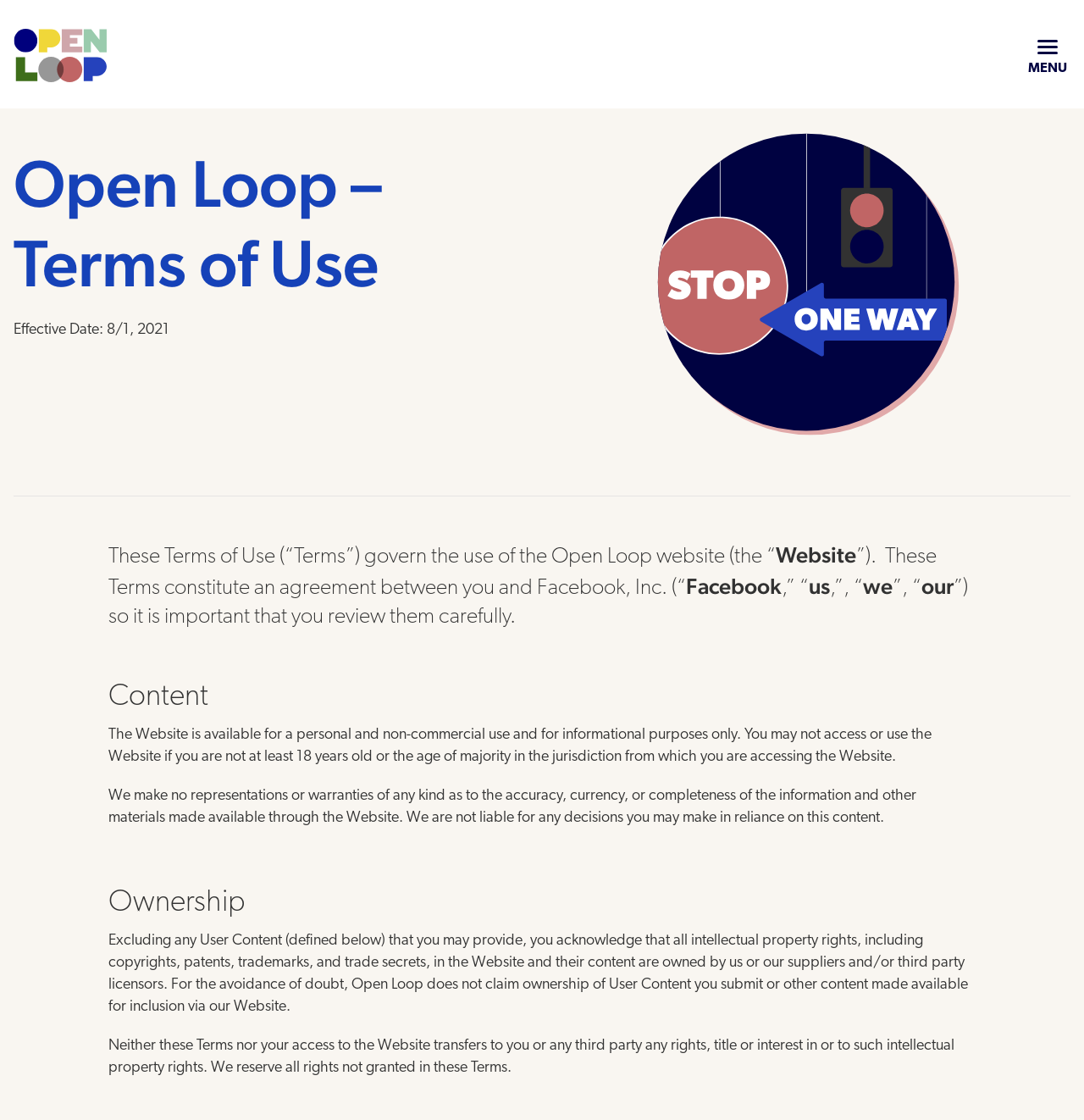Please give a concise answer to this question using a single word or phrase: 
Who owns the intellectual property rights of the website?

Facebook